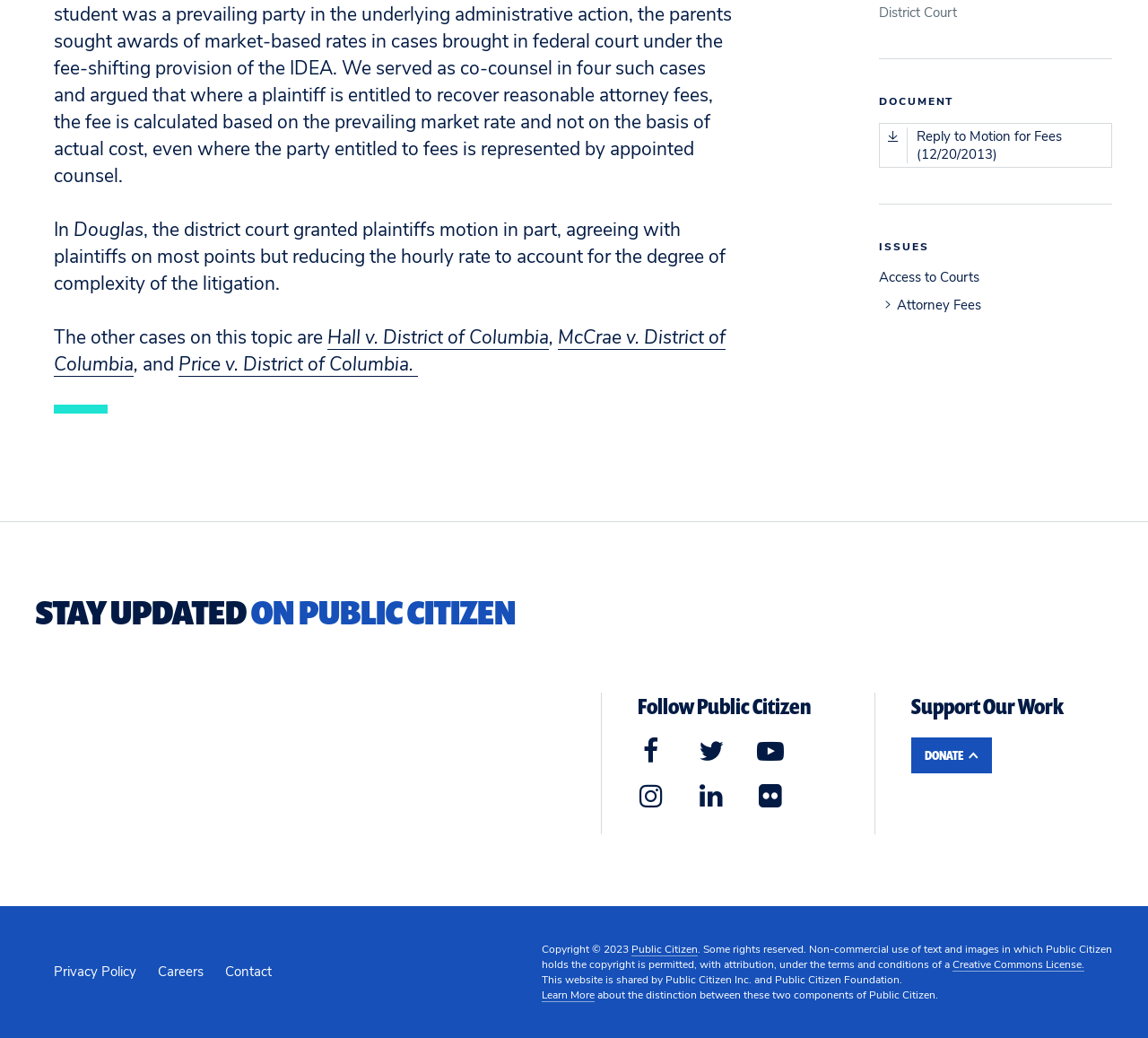Determine the bounding box coordinates of the UI element that matches the following description: "Accessibility". The coordinates should be four float numbers between 0 and 1 in the format [left, top, right, bottom].

None